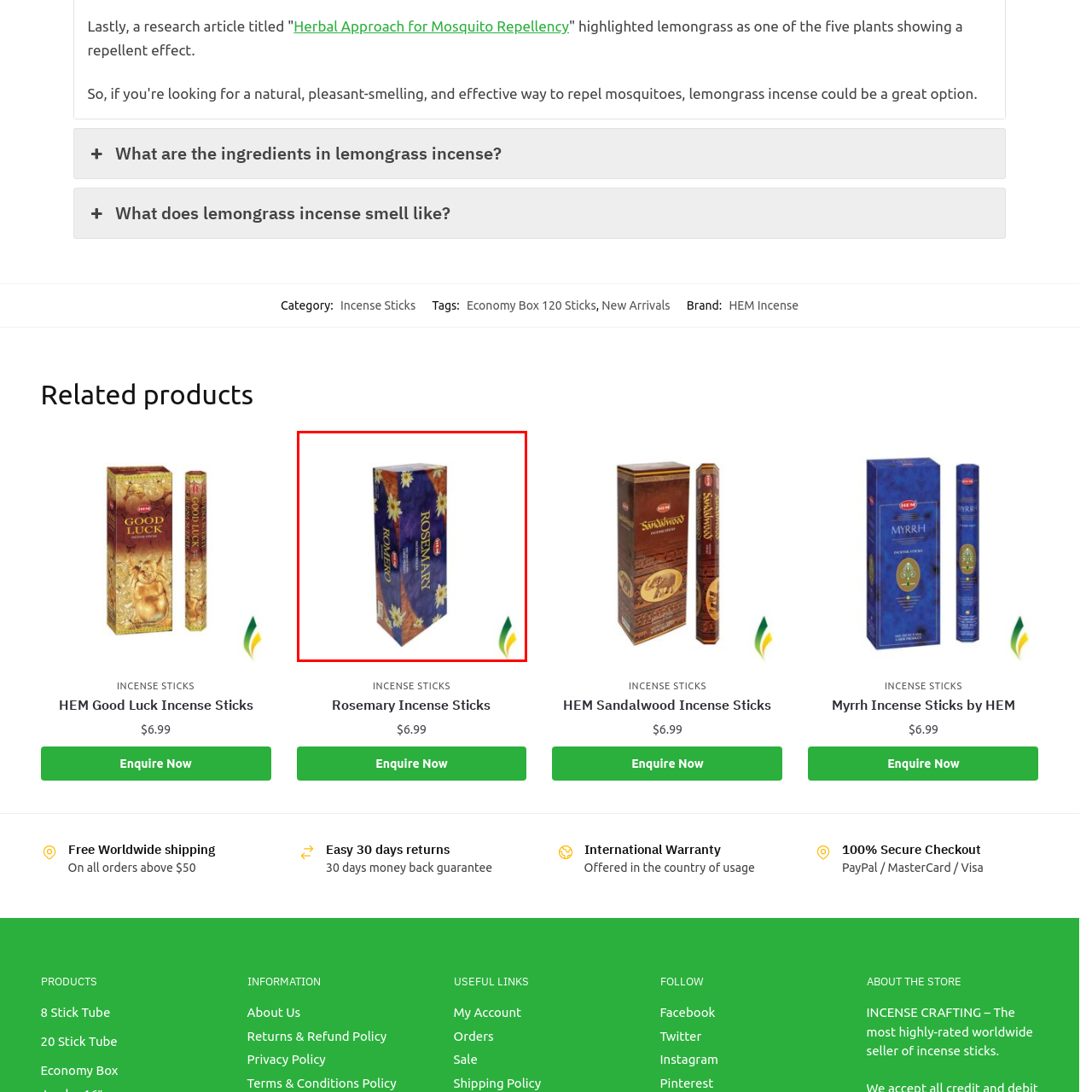Direct your attention to the image encased in a red frame, What type of flowers are depicted on the box? Please answer in one word or a brief phrase.

Yellow flowers